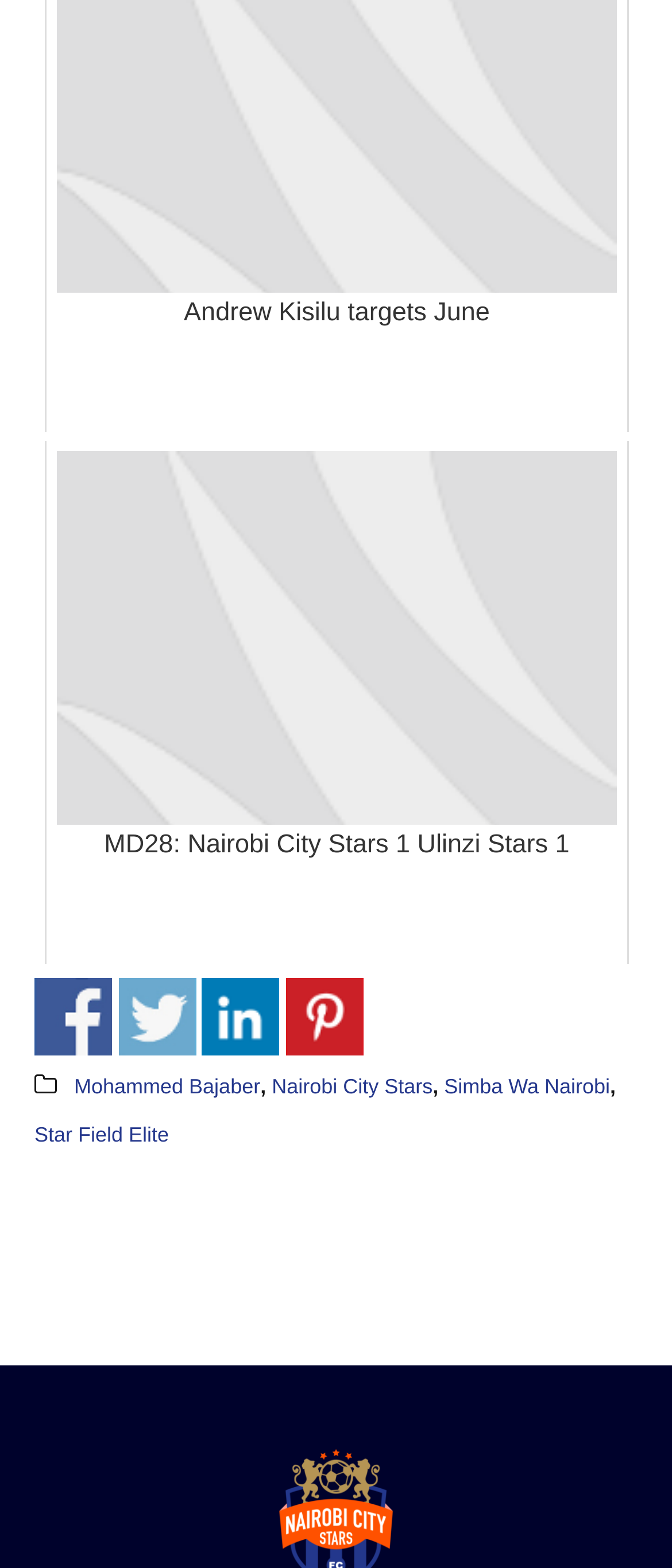Identify the bounding box for the UI element that is described as follows: "Share on Linkedin".

[0.3, 0.624, 0.415, 0.674]